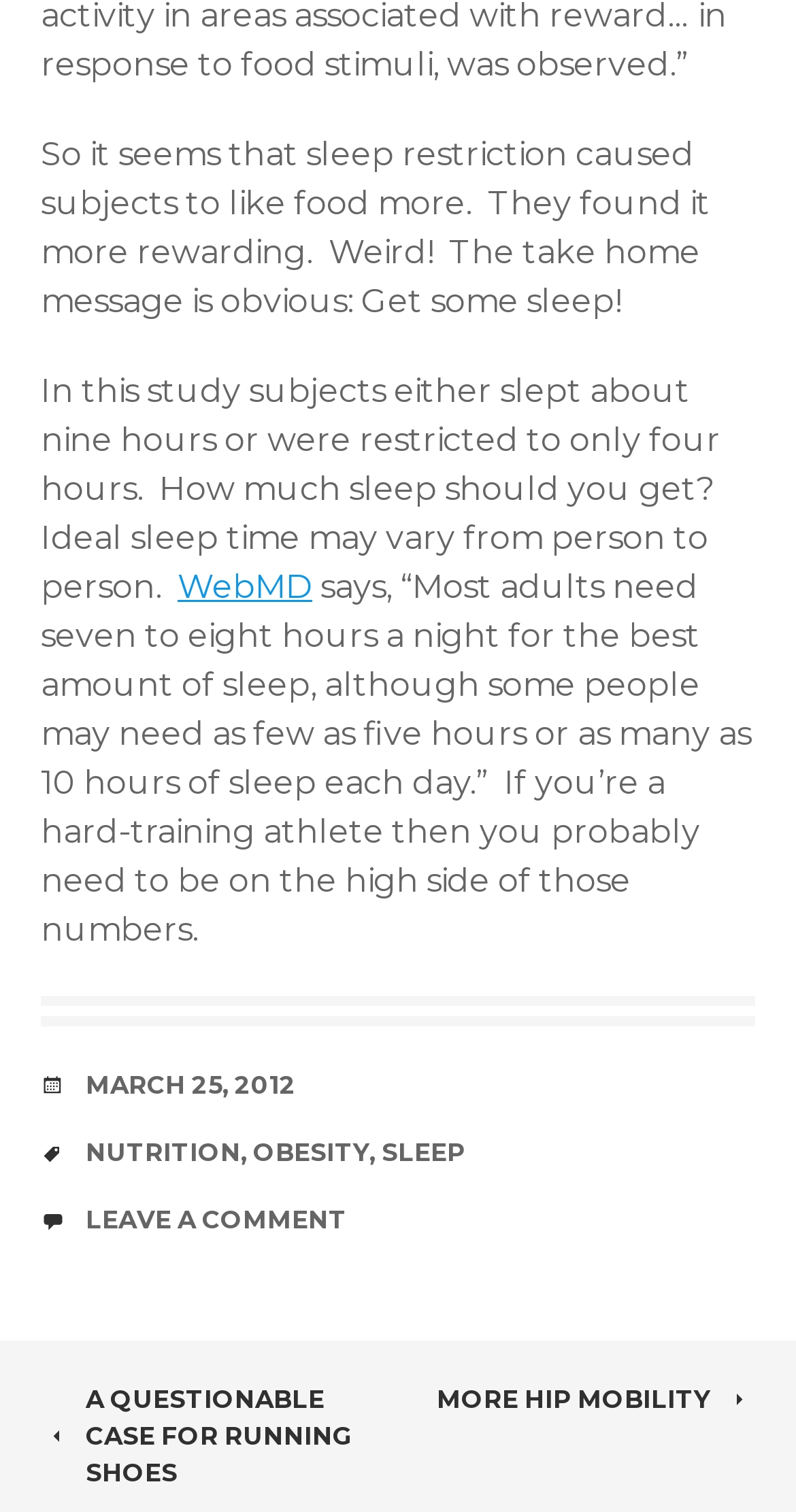Pinpoint the bounding box coordinates of the clickable element needed to complete the instruction: "Explore the topic of NUTRITION". The coordinates should be provided as four float numbers between 0 and 1: [left, top, right, bottom].

[0.108, 0.751, 0.303, 0.772]